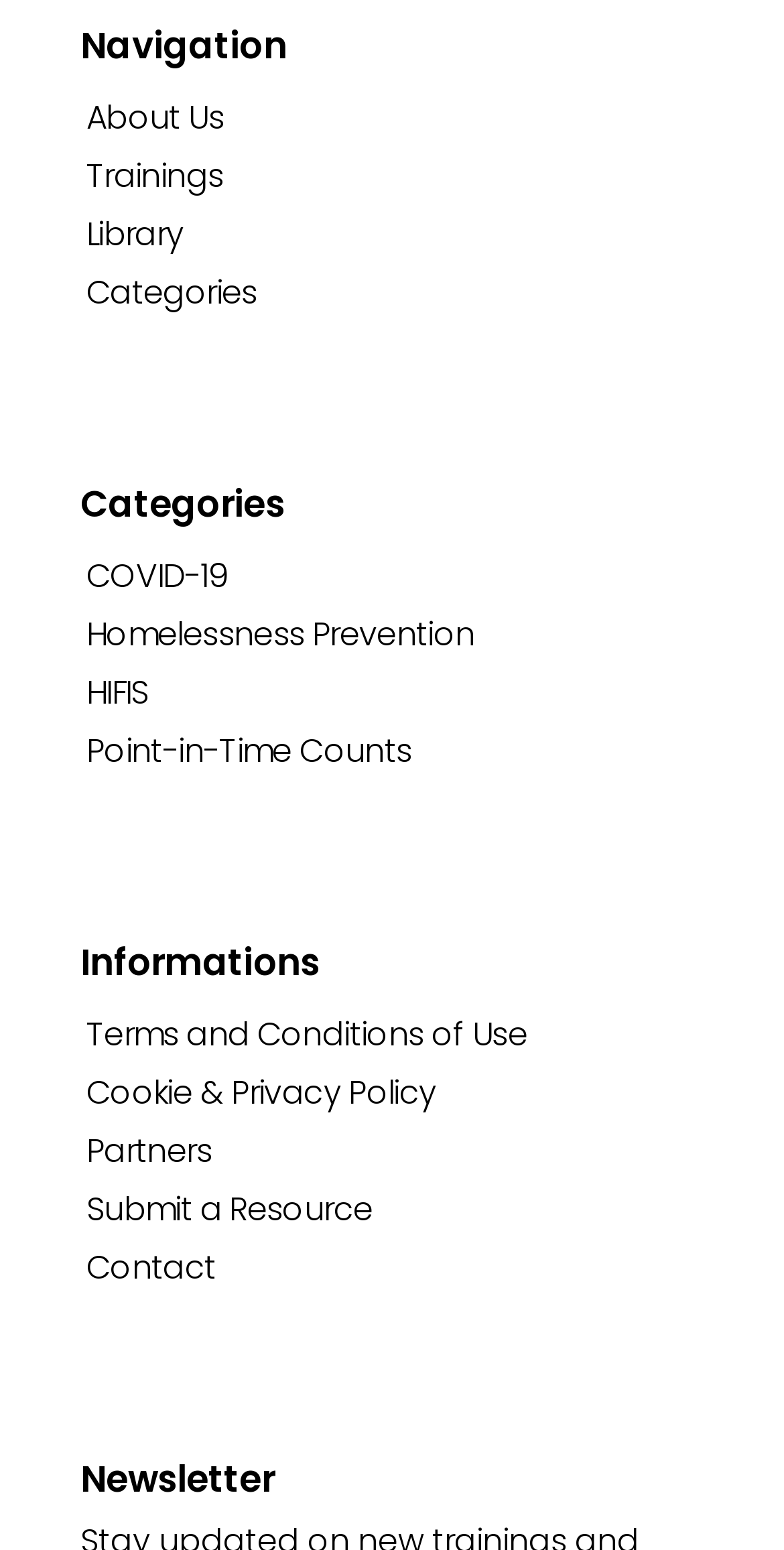Determine the bounding box coordinates of the clickable region to carry out the instruction: "go to About Us page".

[0.085, 0.058, 0.915, 0.093]